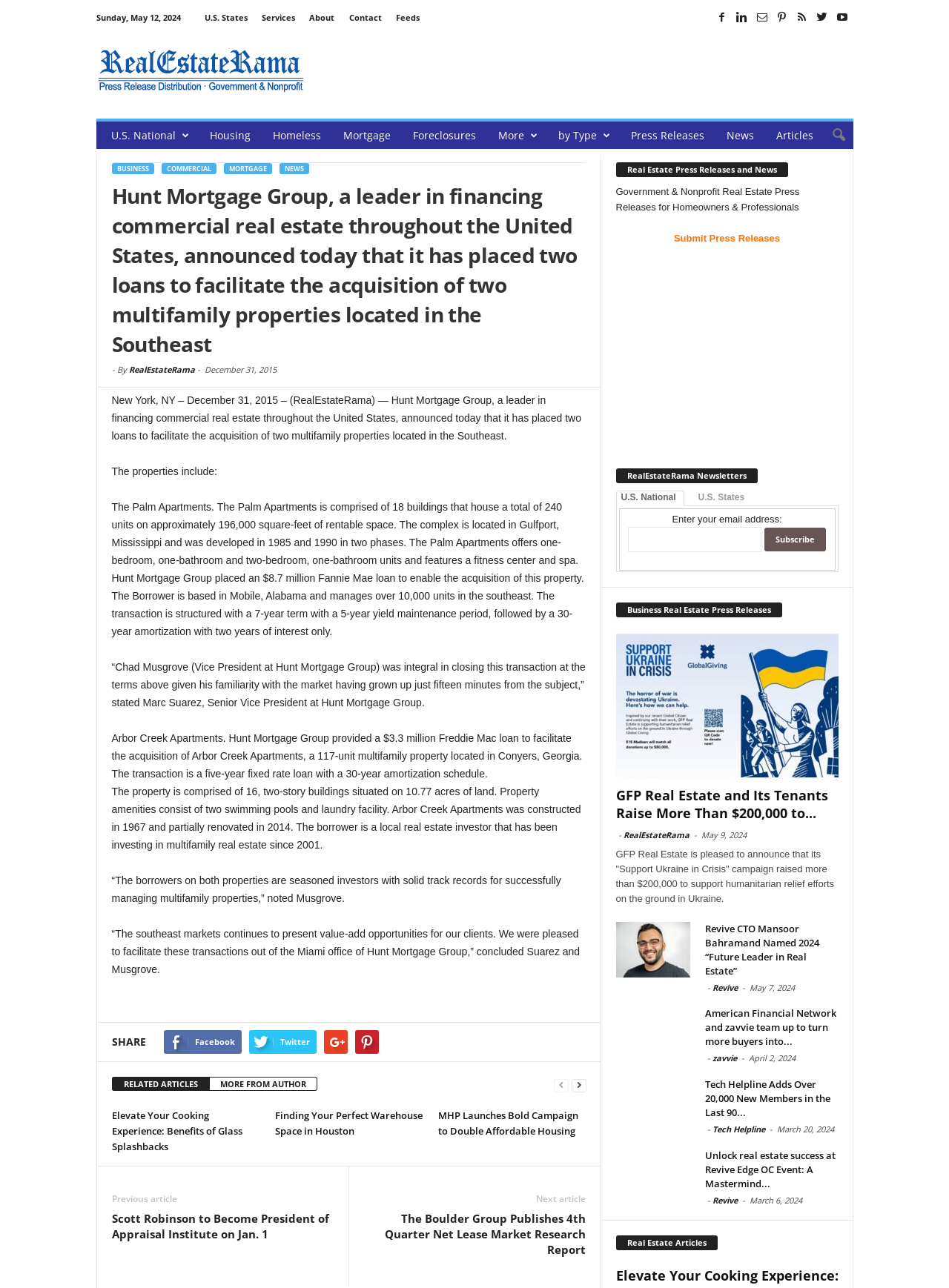Locate the bounding box coordinates of the clickable part needed for the task: "Read more about Hunt Mortgage Group".

[0.118, 0.14, 0.618, 0.278]